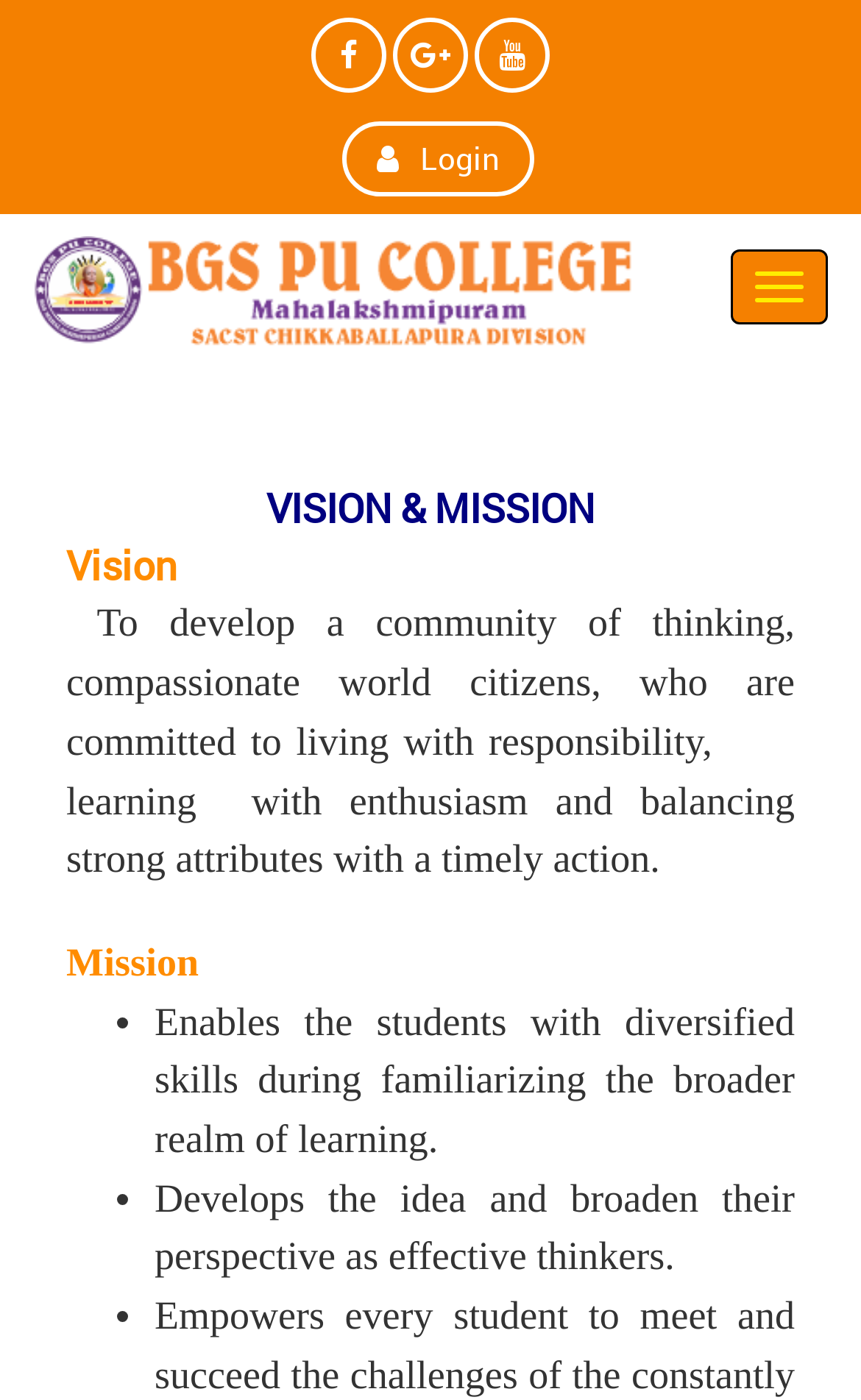Given the element description "Login", identify the bounding box of the corresponding UI element.

[0.396, 0.087, 0.622, 0.14]